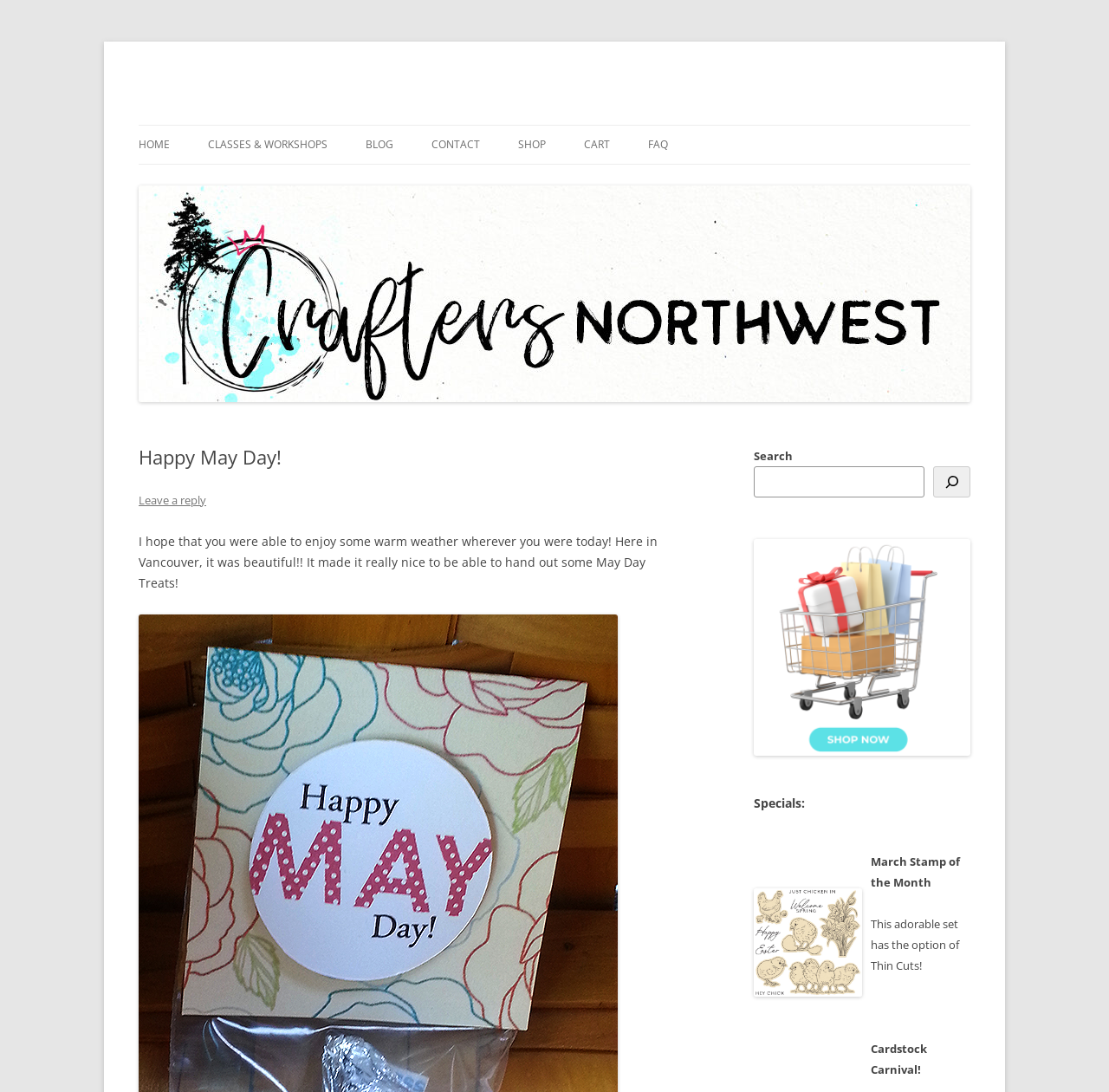Find the bounding box coordinates for the area you need to click to carry out the instruction: "View CLASSES & WORKSHOPS". The coordinates should be four float numbers between 0 and 1, indicated as [left, top, right, bottom].

[0.188, 0.115, 0.295, 0.15]